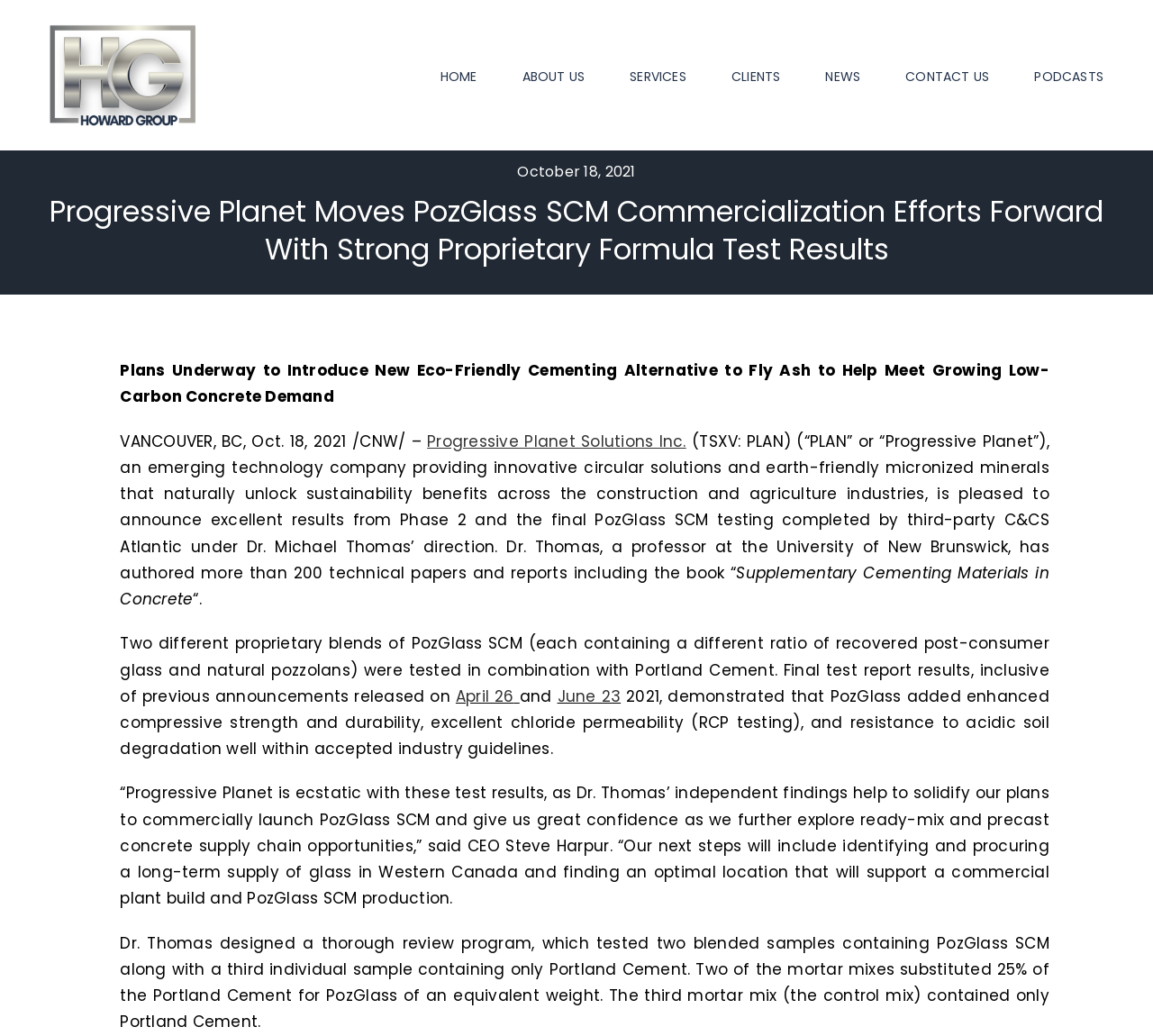Please identify the coordinates of the bounding box that should be clicked to fulfill this instruction: "Click the HG Logo link".

[0.043, 0.02, 0.219, 0.041]